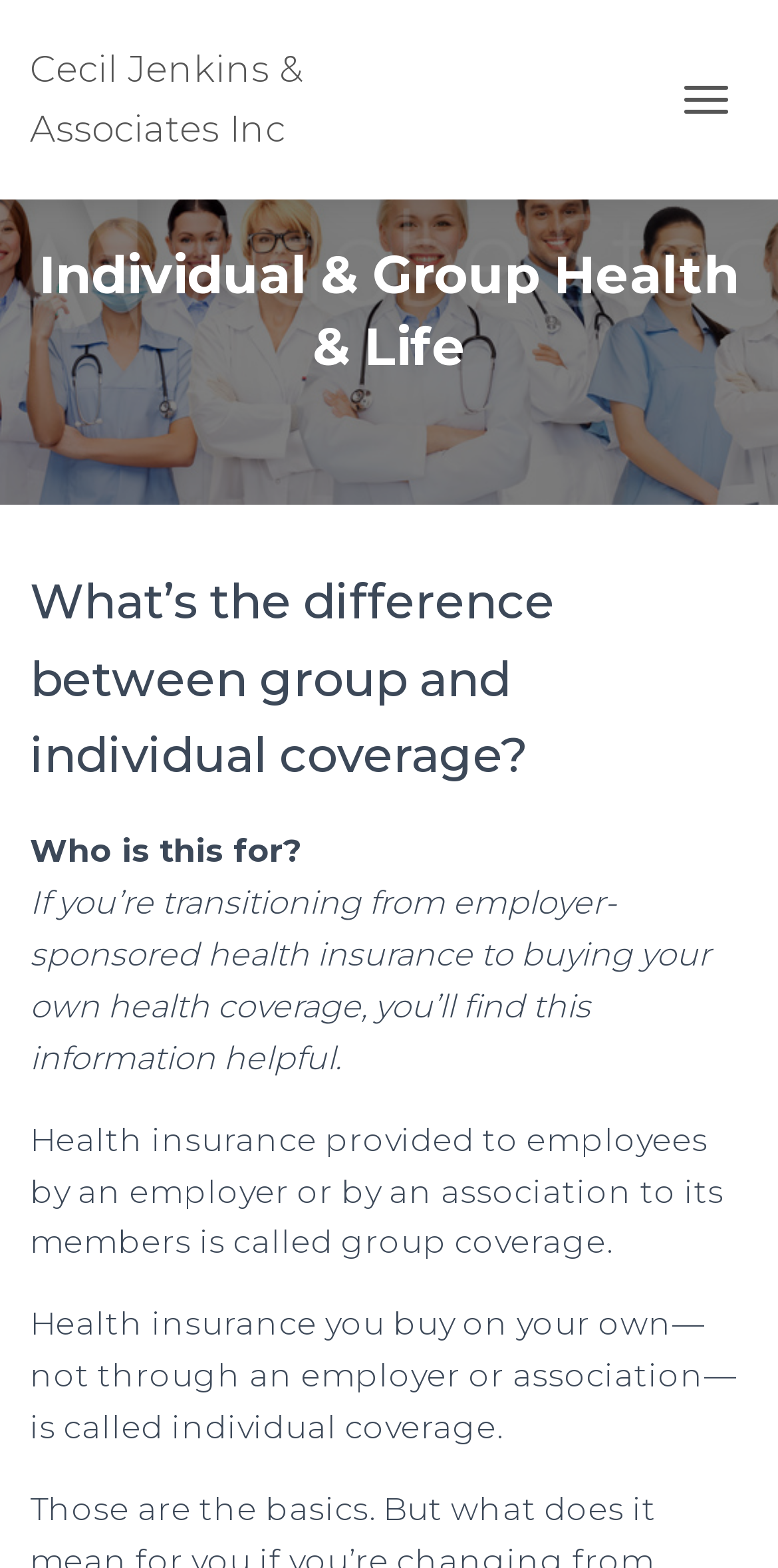Please give a concise answer to this question using a single word or phrase: 
What is the purpose of this webpage?

To help transition from employer-sponsored to individual health insurance